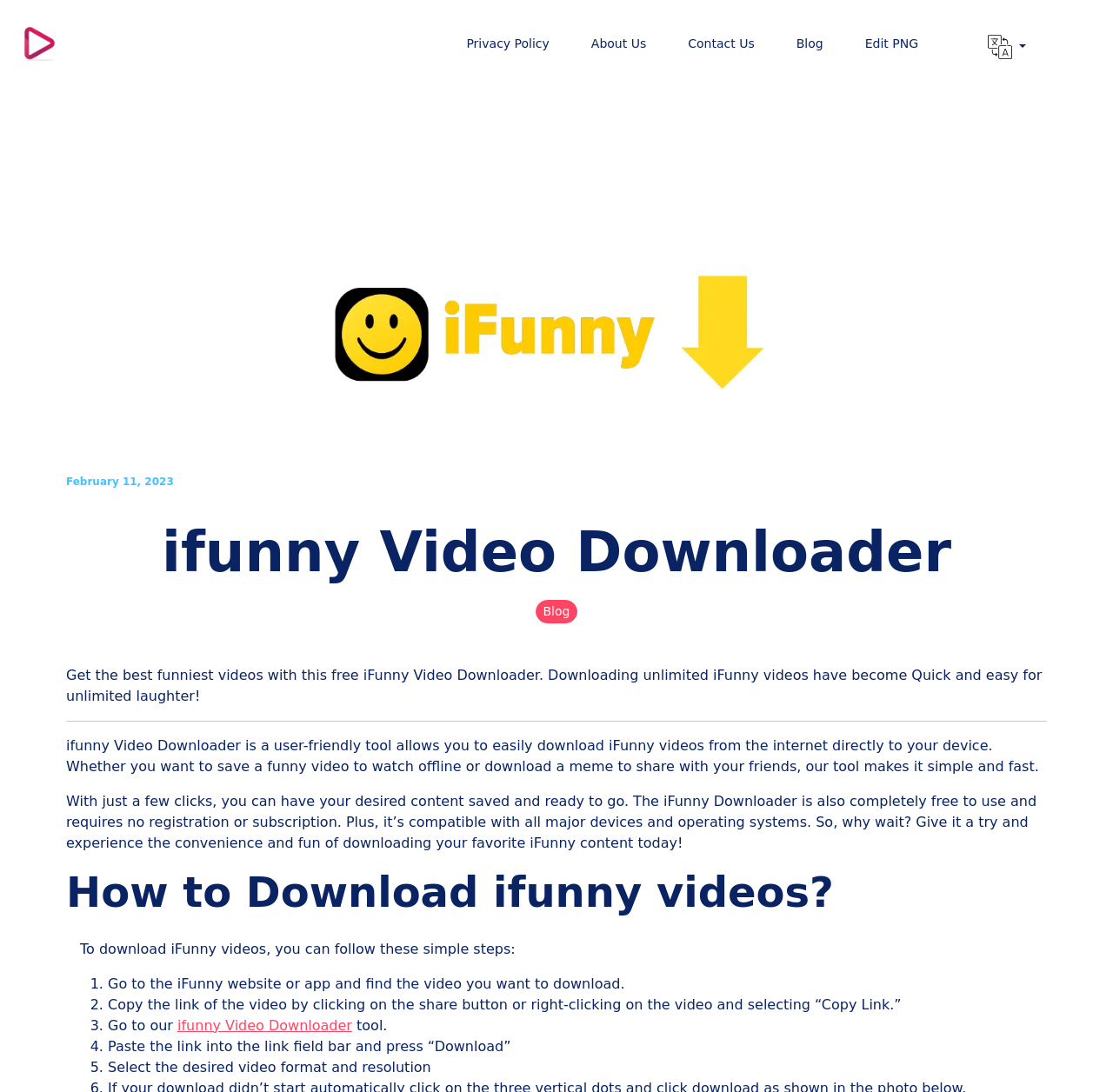Kindly provide the bounding box coordinates of the section you need to click on to fulfill the given instruction: "Read the blog".

[0.481, 0.549, 0.519, 0.571]